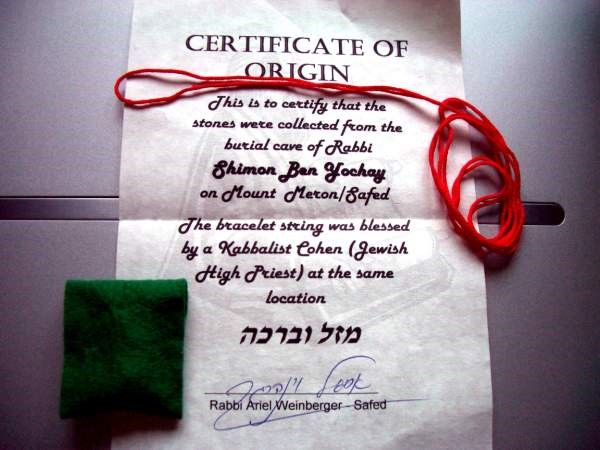Please answer the following question as detailed as possible based on the image: 
Where was Rabbi Shimon Ben Yochai's burial cave located?

According to the certificate, the stones used in the bracelet were collected from the burial cave of Rabbi Shimon Ben Yochai, which is located on Mount Meron in Safed.